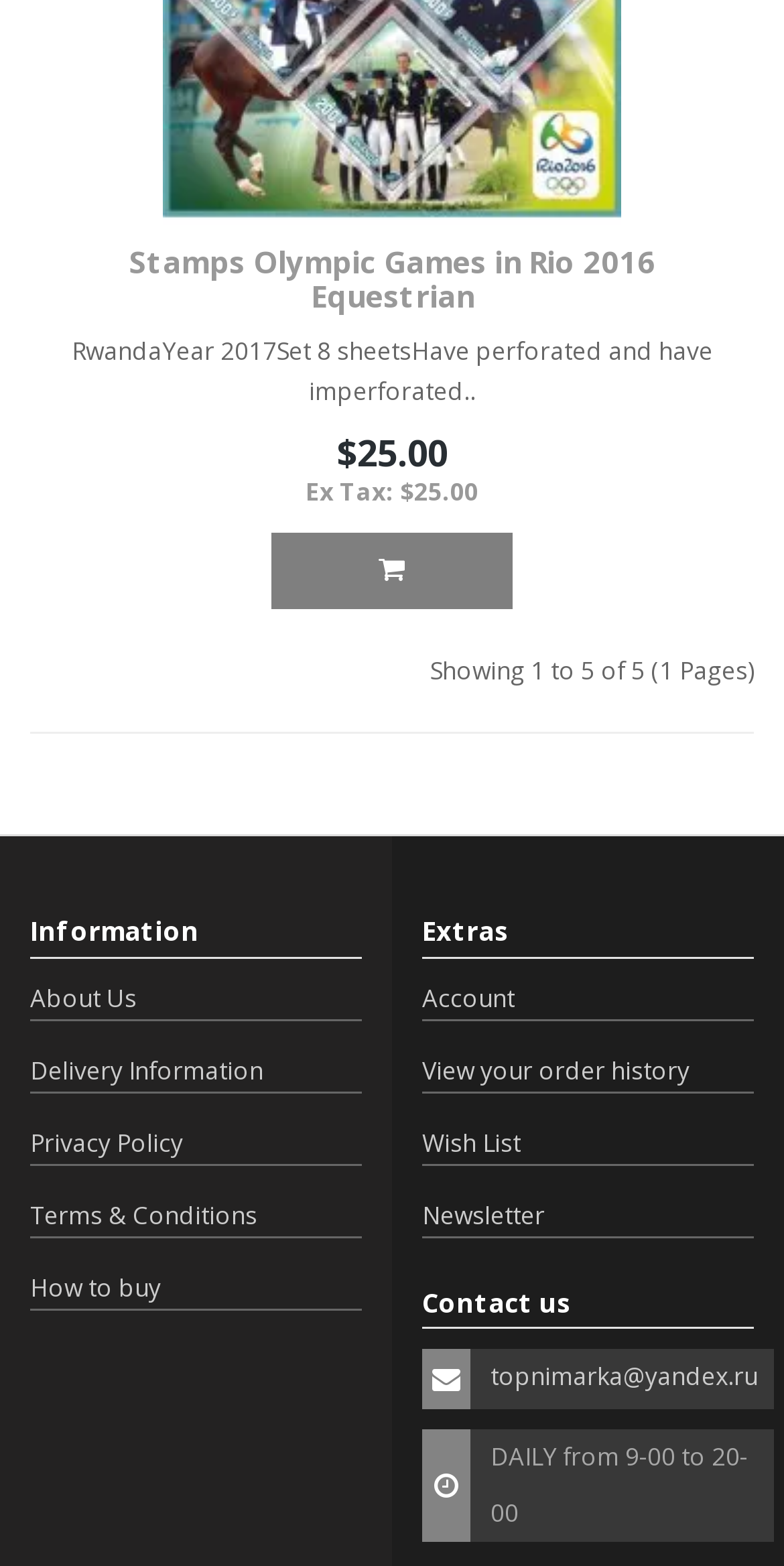Can you specify the bounding box coordinates of the area that needs to be clicked to fulfill the following instruction: "View information about the seller"?

[0.626, 0.868, 0.967, 0.89]